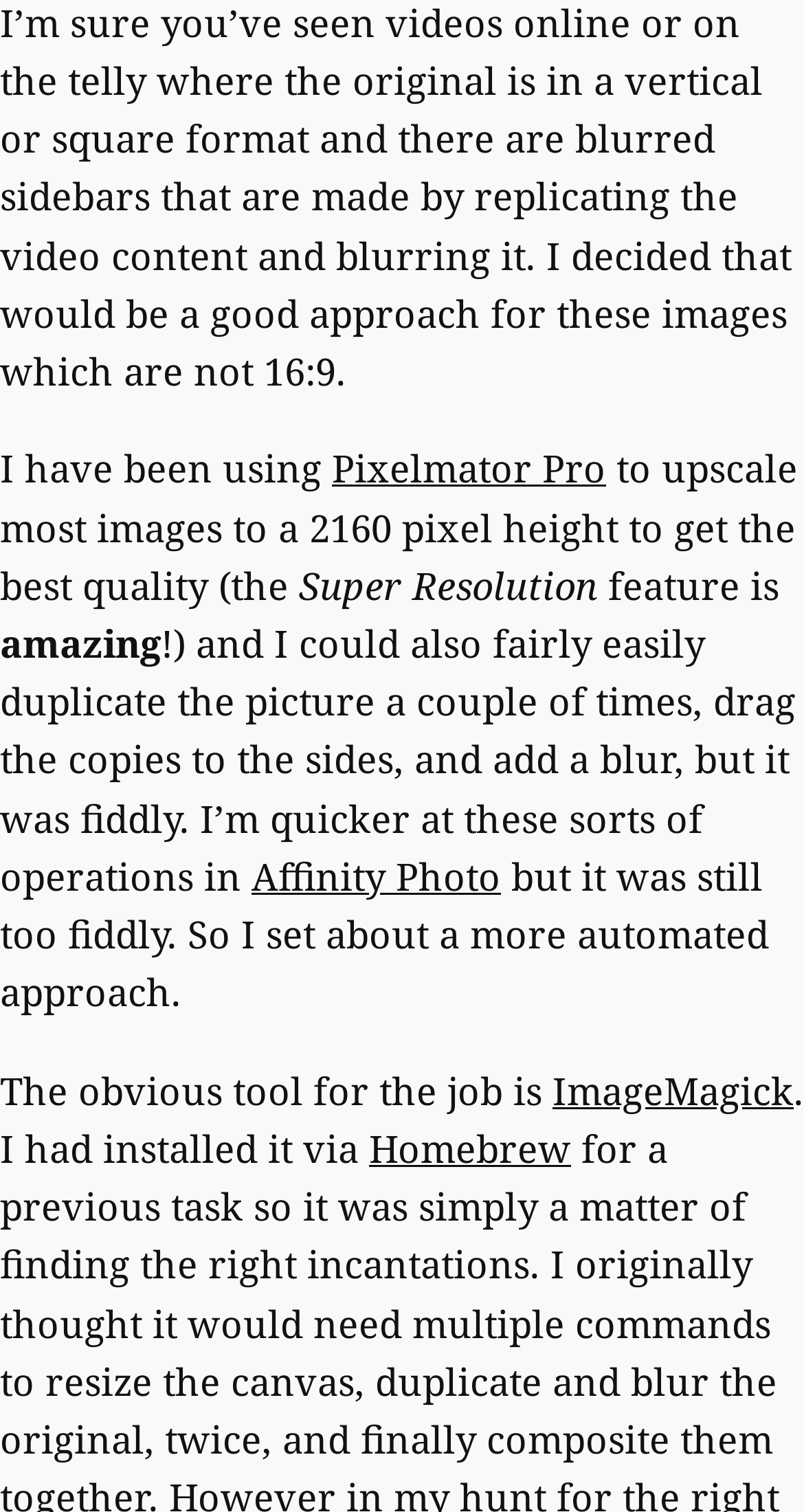How did the author install ImageMagick?
Using the visual information, respond with a single word or phrase.

Via Homebrew